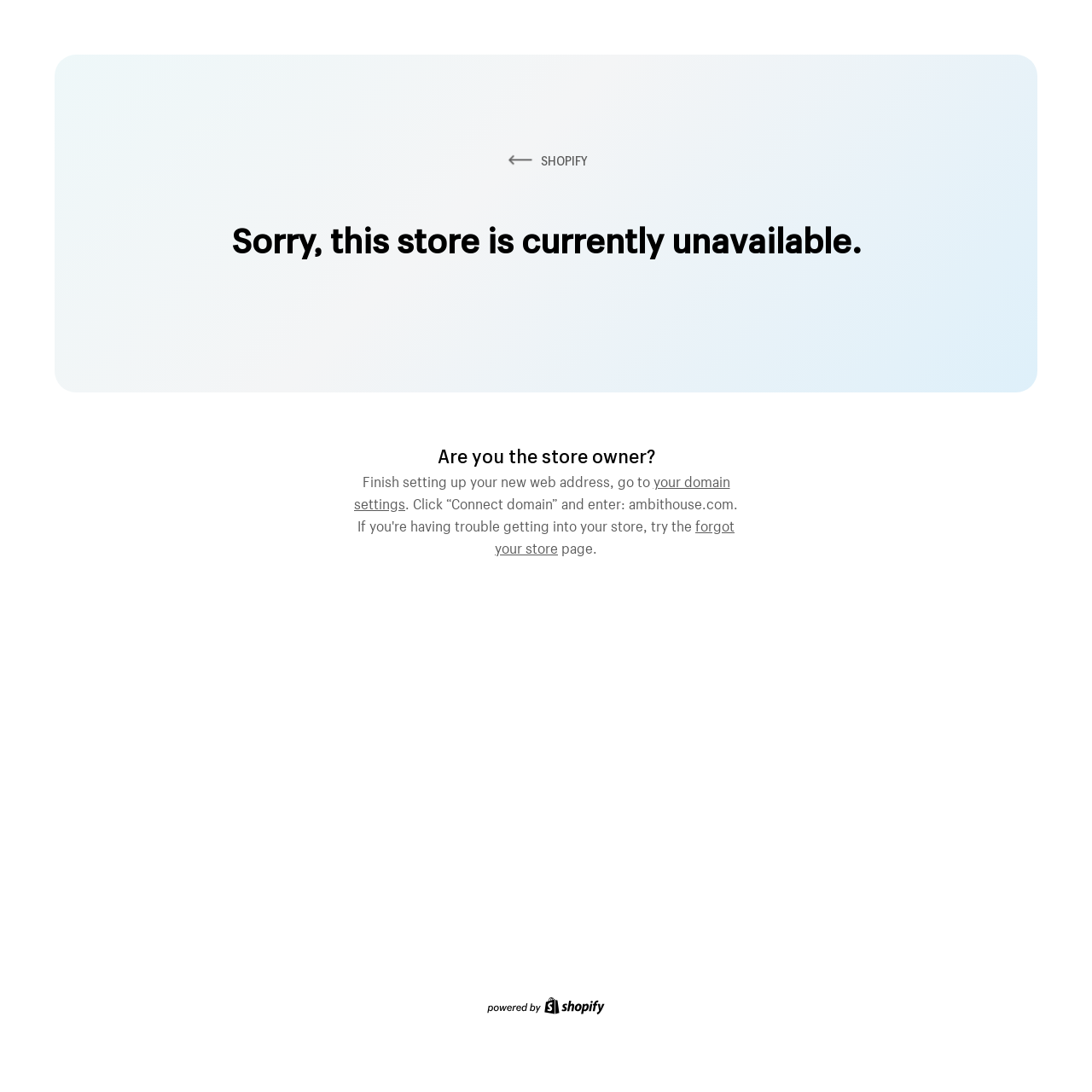Identify and provide the bounding box for the element described by: "SHOPIFY".

[0.462, 0.14, 0.538, 0.155]